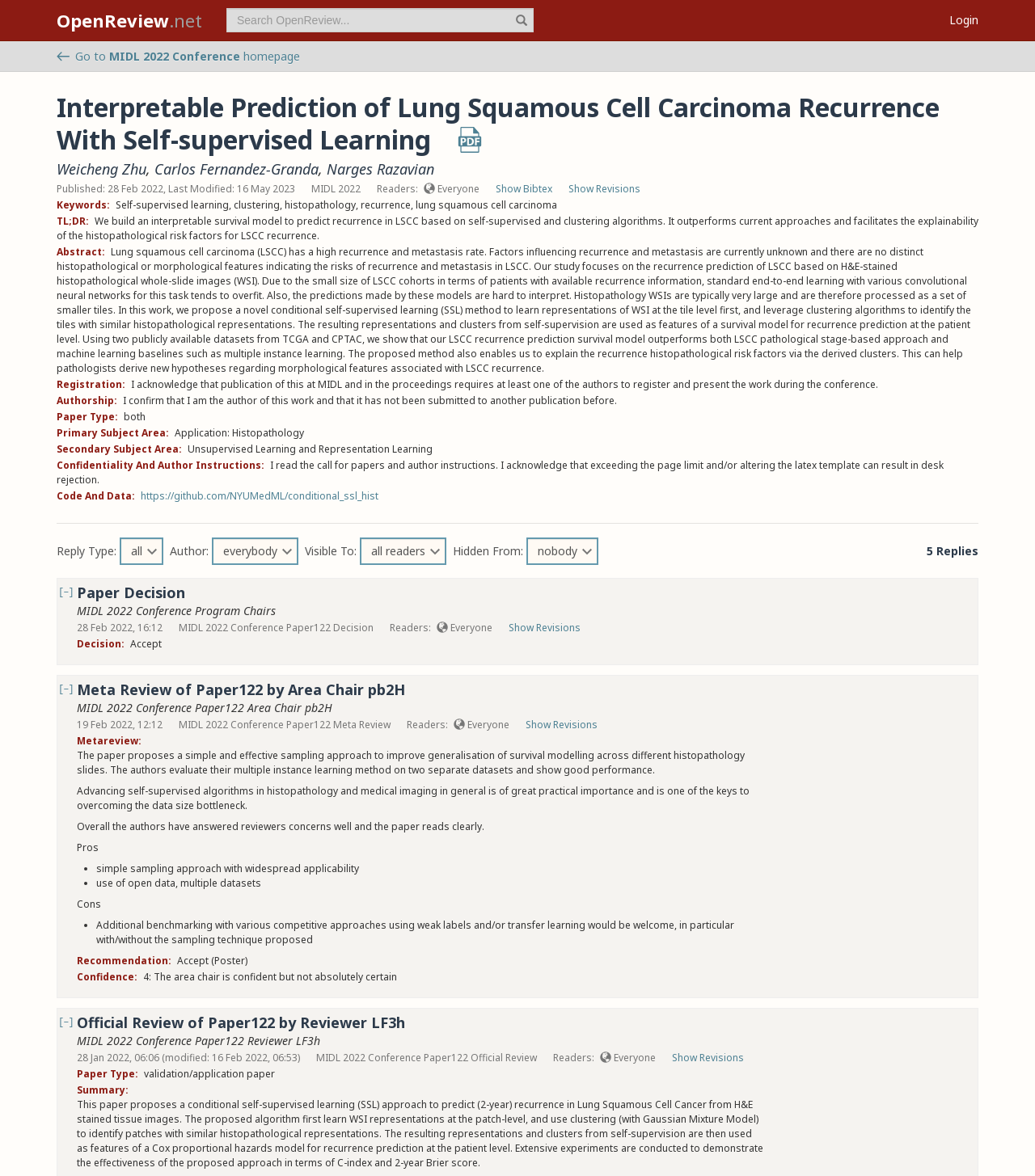What is the primary subject area of the paper?
Carefully analyze the image and provide a detailed answer to the question.

I found the primary subject area by looking at the static text elements with the text 'Primary Subject Area:' and 'Application: Histopathology' which are located in the section with the paper's details.